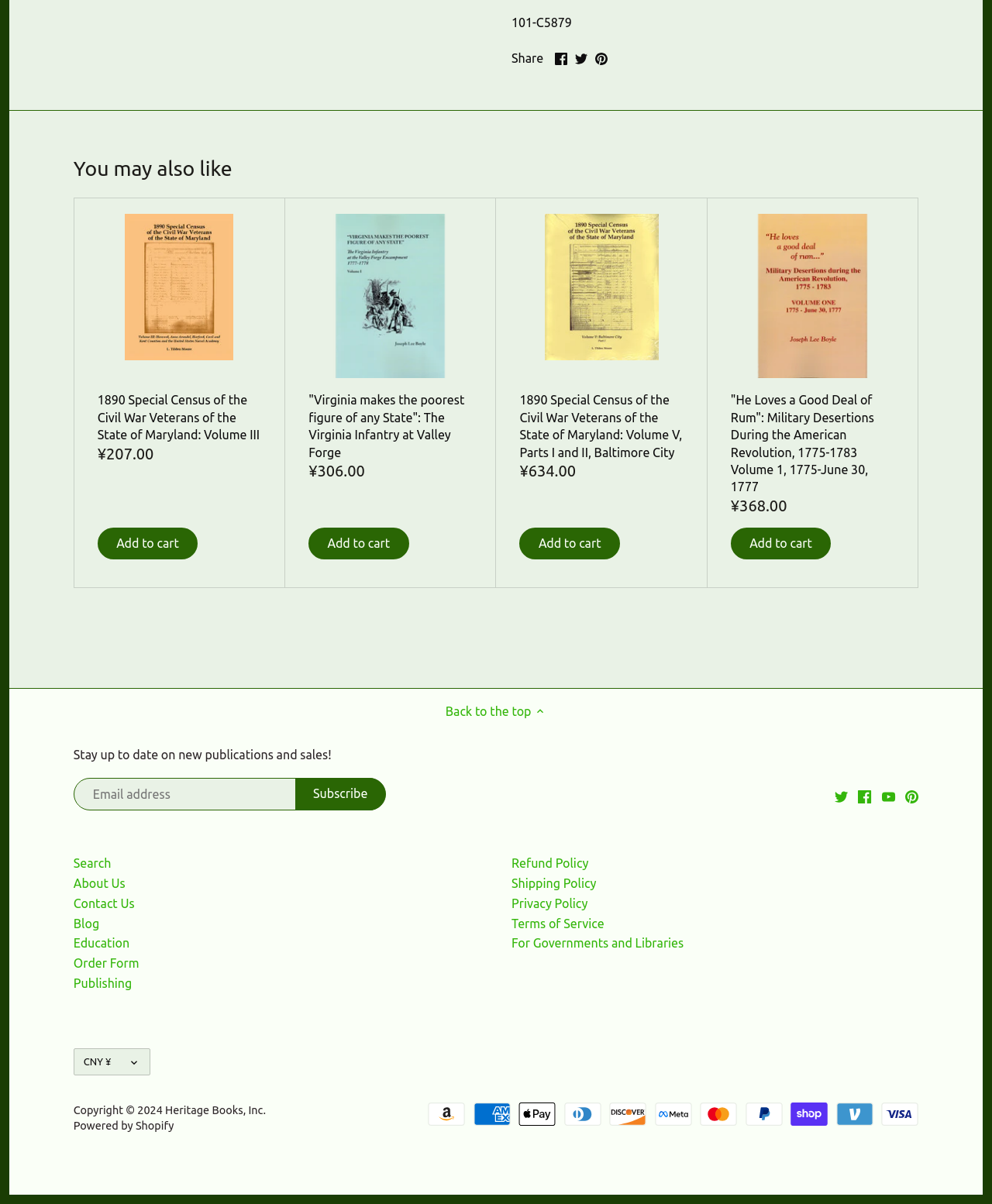How many social media links are present in the footer?
Give a detailed and exhaustive answer to the question.

I counted the number of social media links in the footer by looking at the images and links with text 'Twitter', 'Facebook', 'Youtube', 'Pinterest', which are all social media platforms.